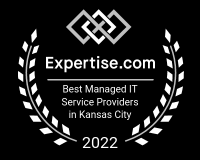What is the location catered to by the IT service provider?
Please provide a single word or phrase based on the screenshot.

Kansas City area